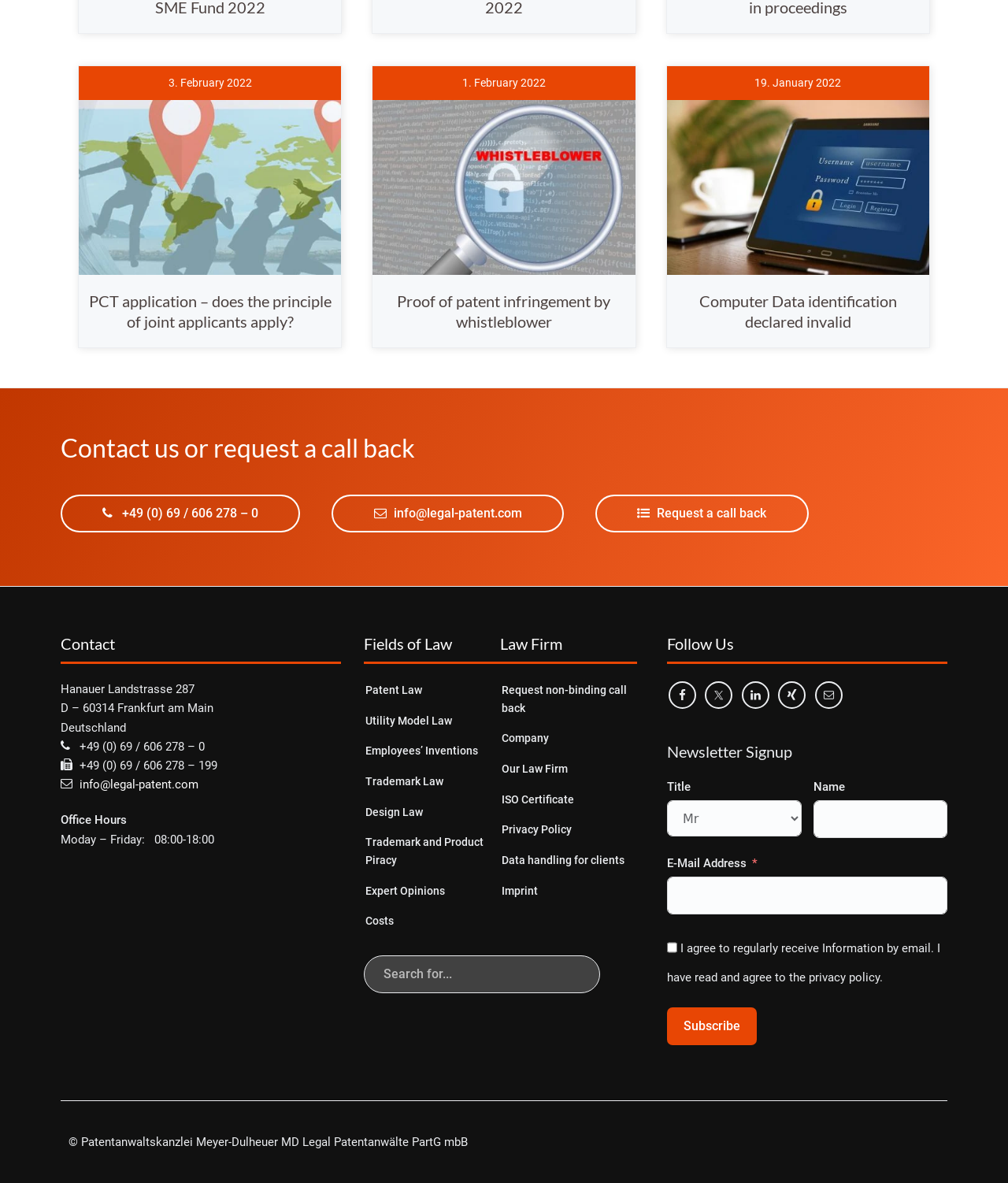Please determine the bounding box coordinates of the area that needs to be clicked to complete this task: 'Click on the 'Contact us or request a call back' heading'. The coordinates must be four float numbers between 0 and 1, formatted as [left, top, right, bottom].

[0.06, 0.365, 0.833, 0.392]